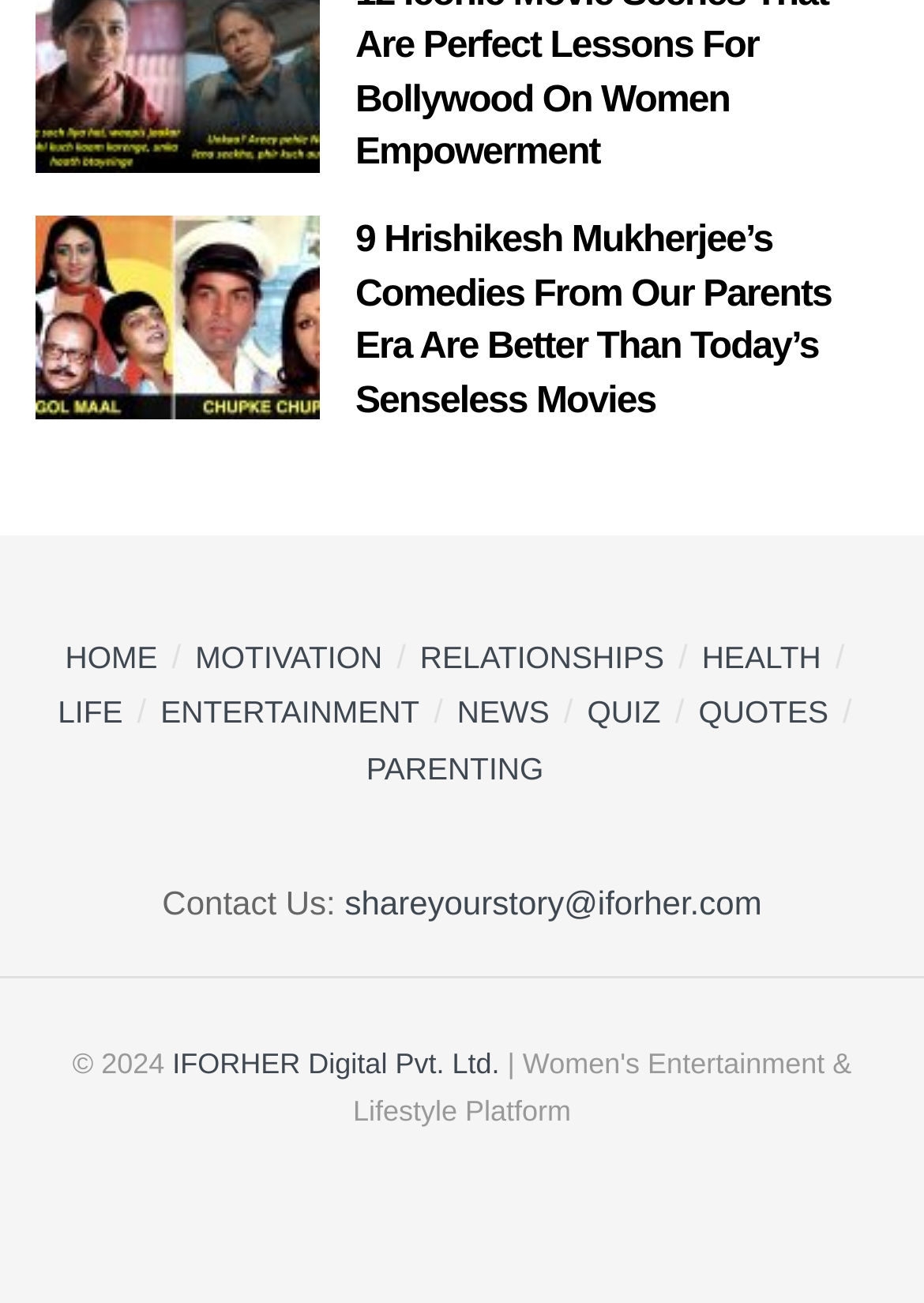Please identify the bounding box coordinates of the element I should click to complete this instruction: 'contact us'. The coordinates should be given as four float numbers between 0 and 1, like this: [left, top, right, bottom].

[0.373, 0.678, 0.824, 0.707]